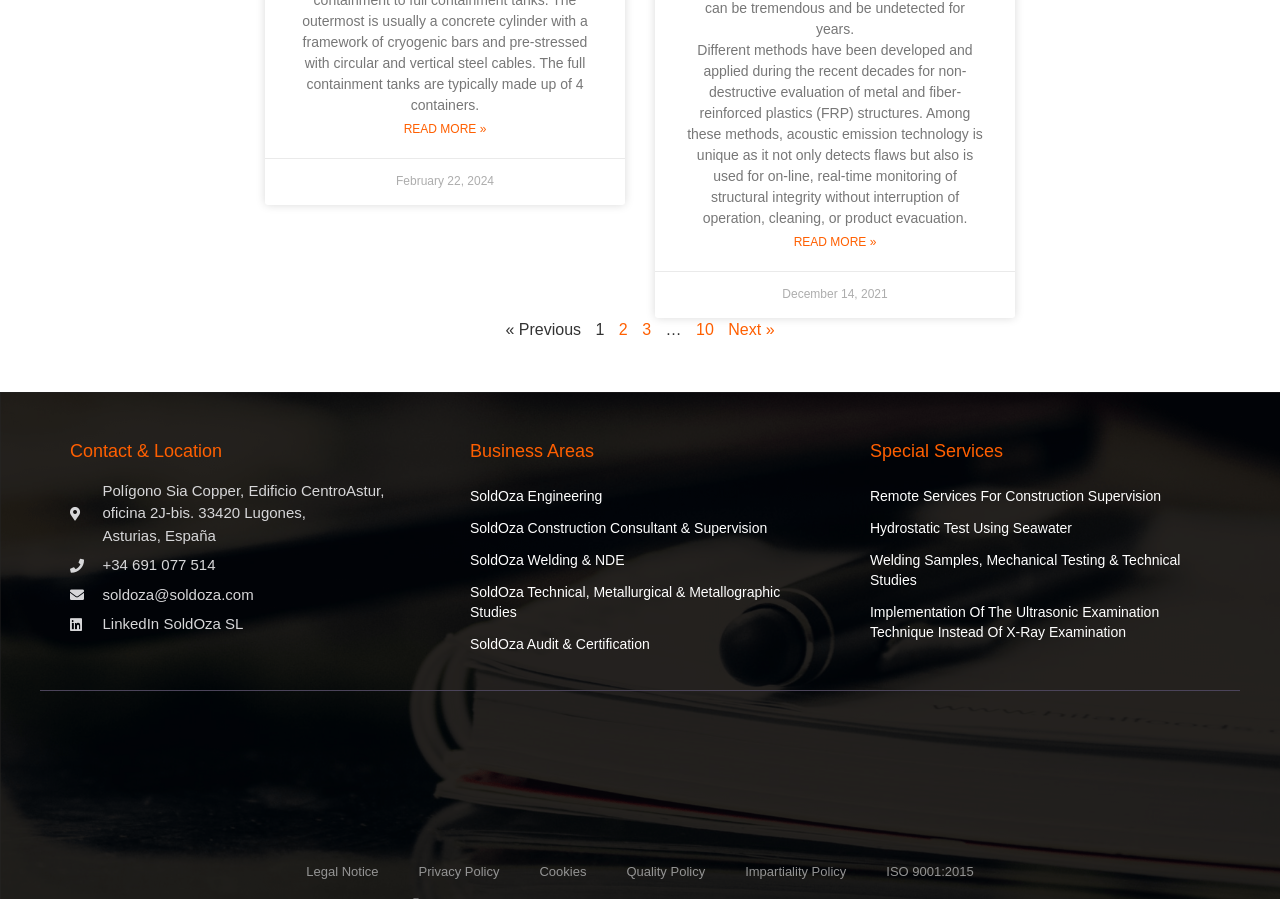Carefully examine the image and provide an in-depth answer to the question: What is the date of the first article?

I found the date of the first article by looking at the static text element with the content 'February 22, 2024' which is located above the text describing the article.